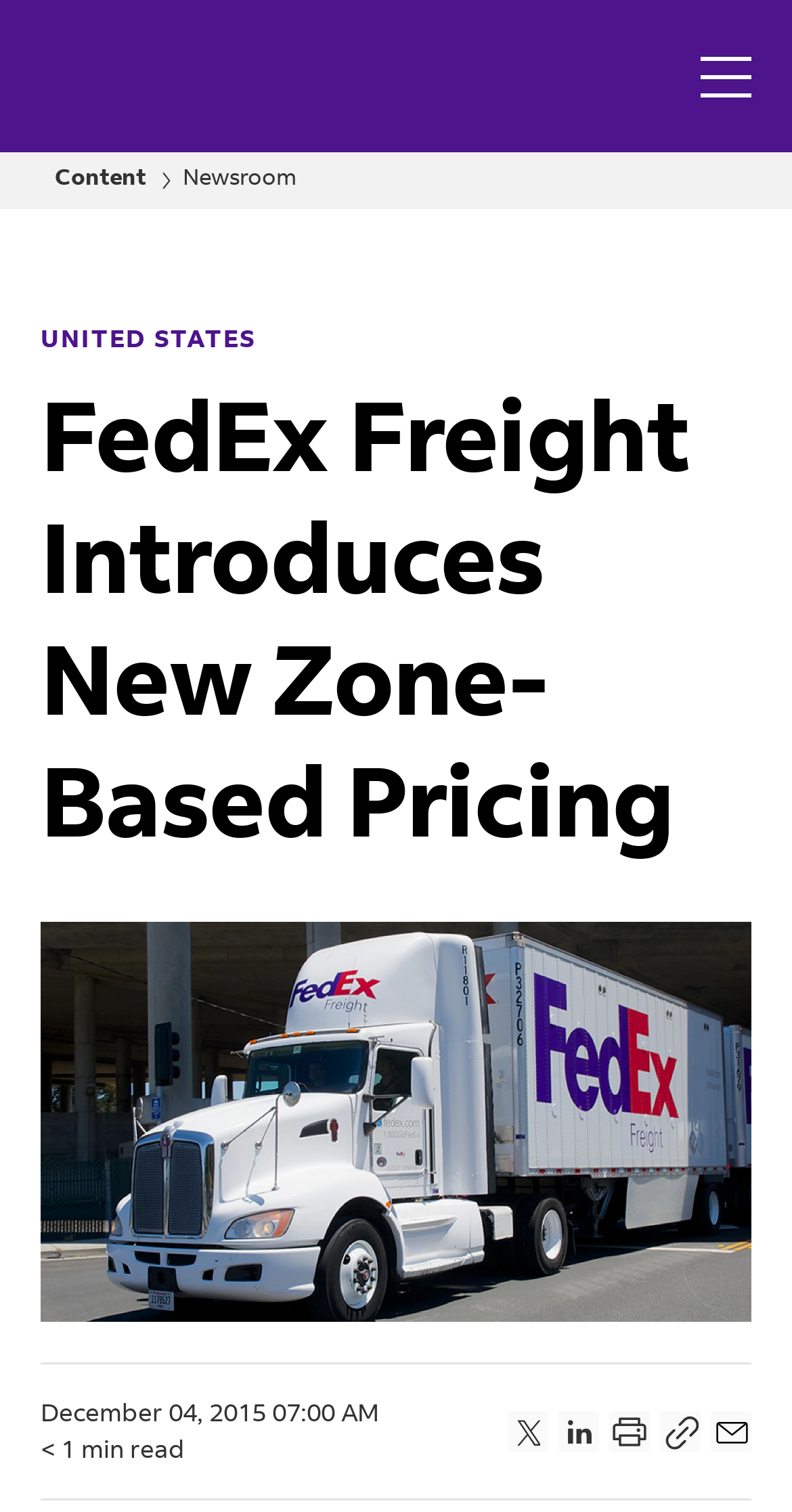Find the coordinates for the bounding box of the element with this description: "parent_node: Fedex Home aria-label="Open menu"".

[0.846, 0.0, 1.0, 0.101]